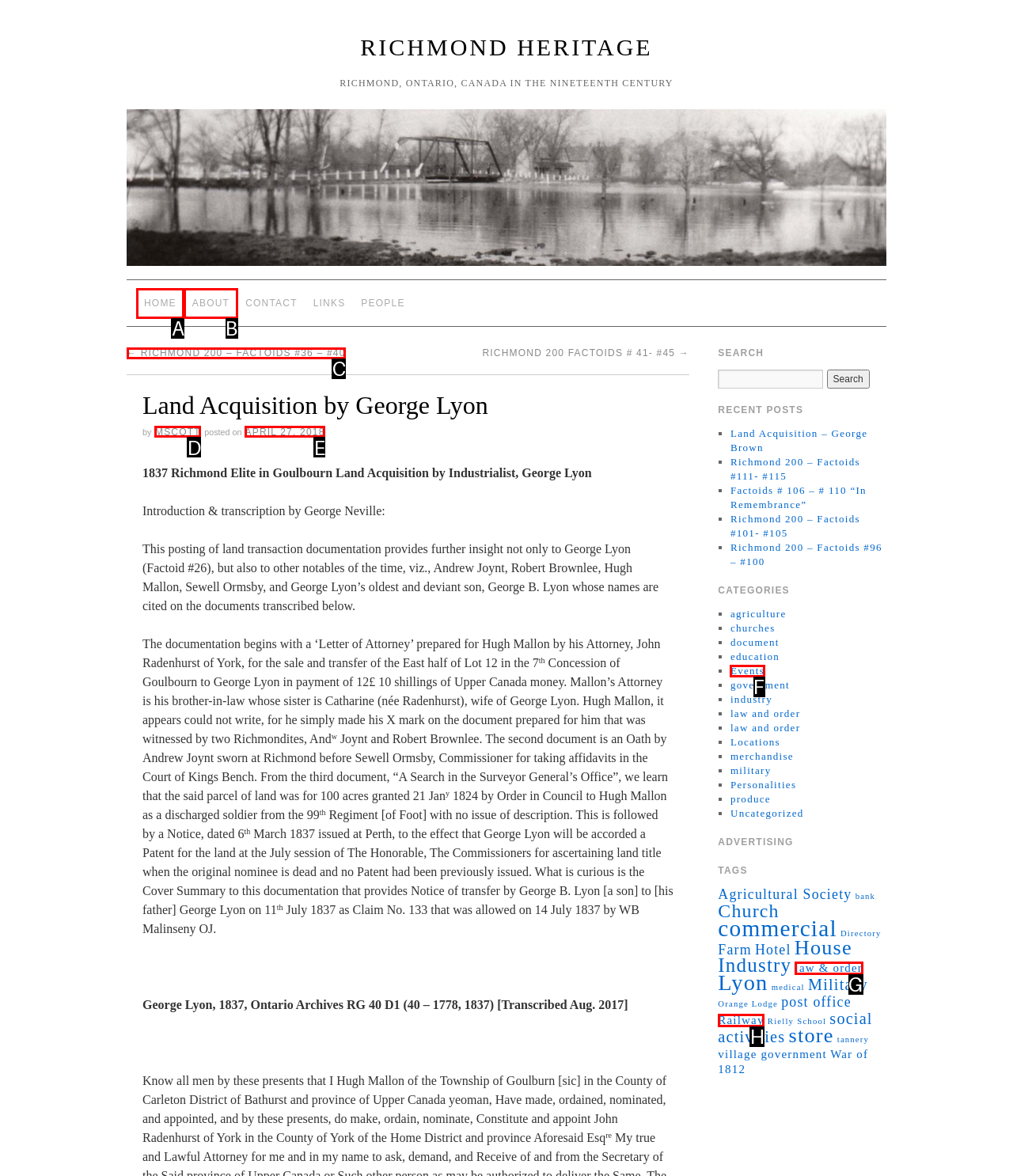From the choices provided, which HTML element best fits the description: law & order? Answer with the appropriate letter.

G